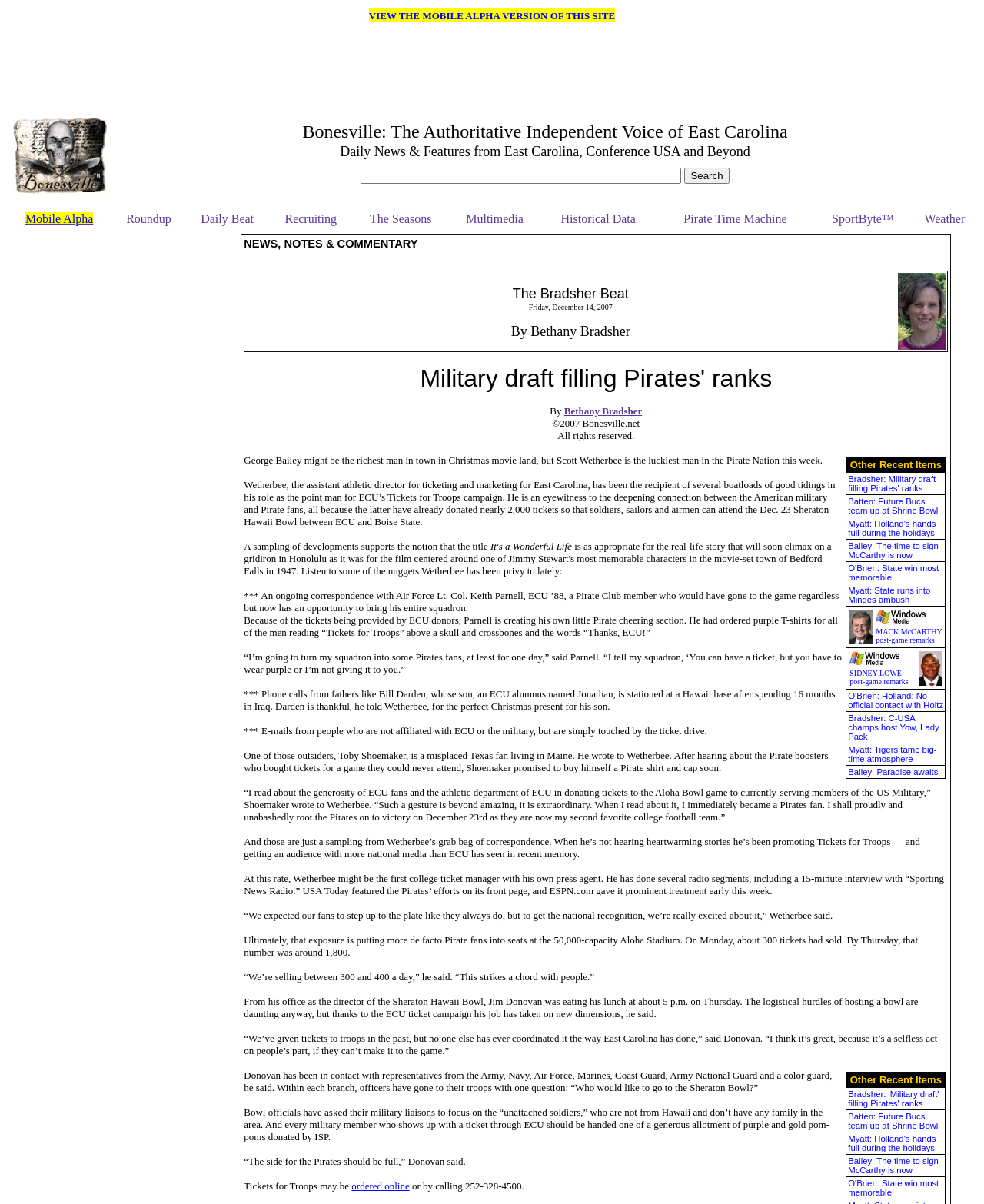What is the layout of the website's navigation bar?
Please give a detailed and thorough answer to the question, covering all relevant points.

The navigation bar is located at the top of the website, and it contains a series of links and a search bar. The links are arranged horizontally, suggesting that the navigation bar is laid out horizontally. This can be inferred by the bounding box coordinates of the links and the search bar, which suggest that they are arranged in a horizontal row.